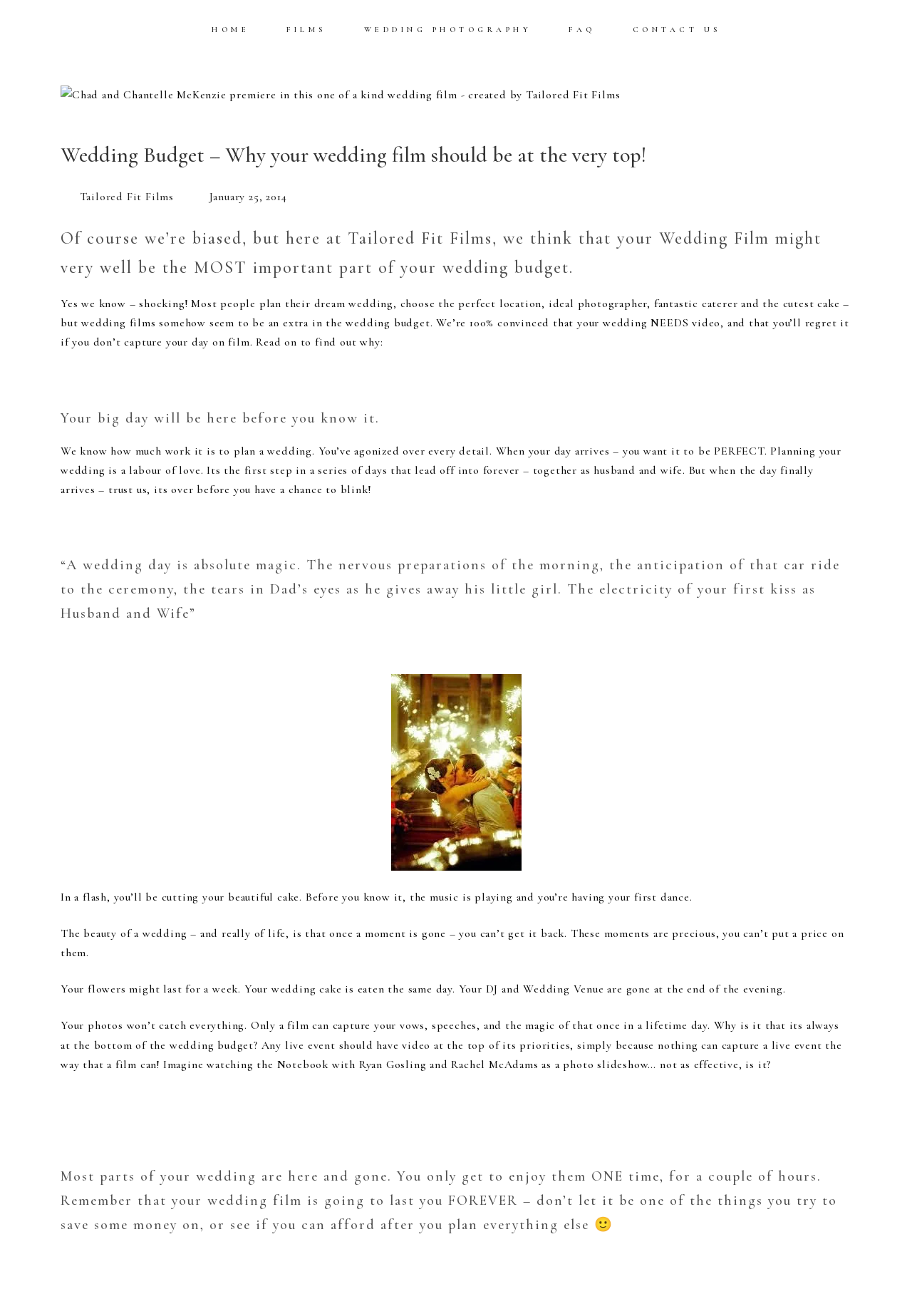Please give a concise answer to this question using a single word or phrase: 
What is the name of the wedding videographer?

Tailored Fit Films